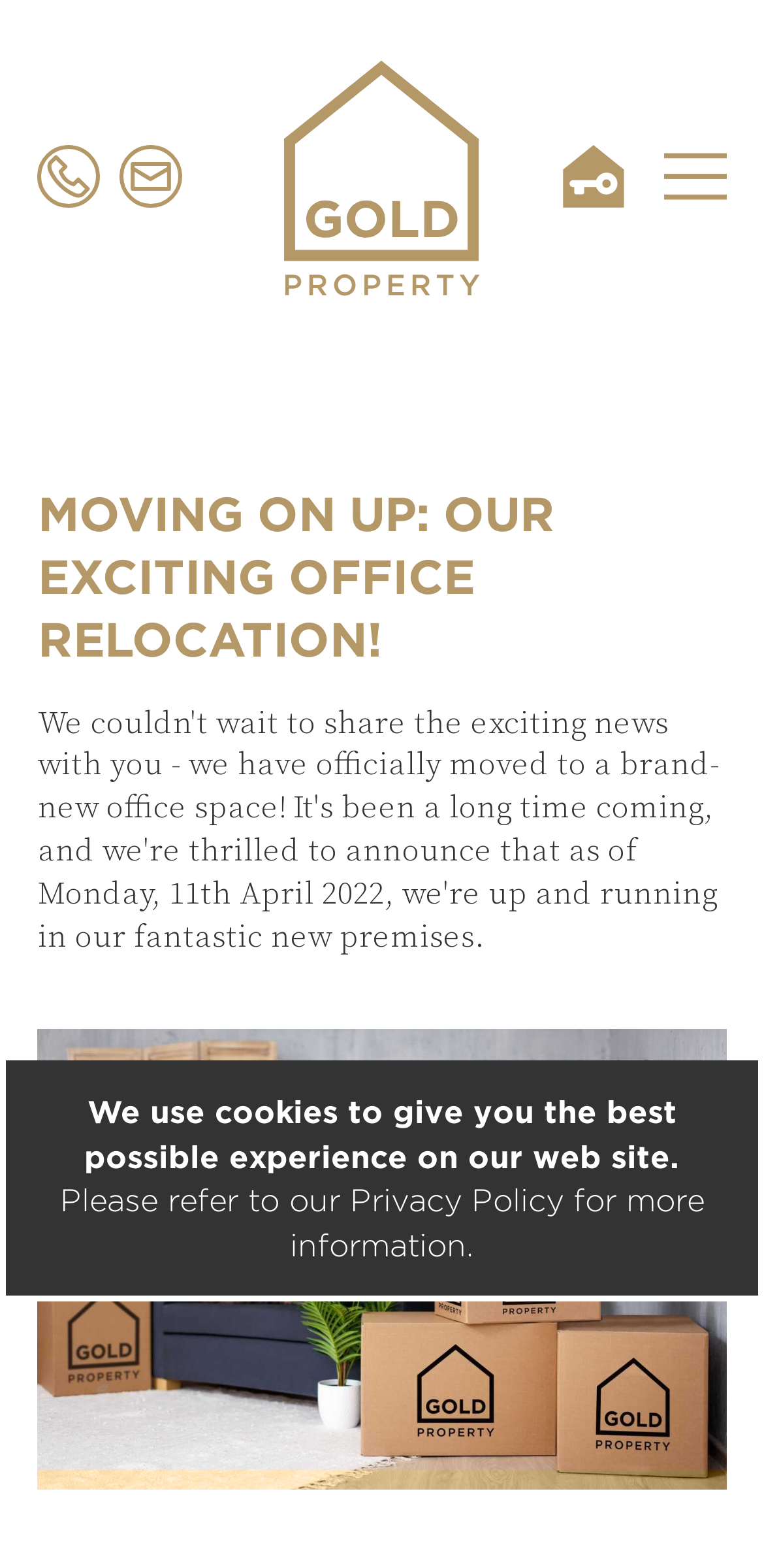Indicate the bounding box coordinates of the clickable region to achieve the following instruction: "call us."

[0.05, 0.092, 0.132, 0.134]